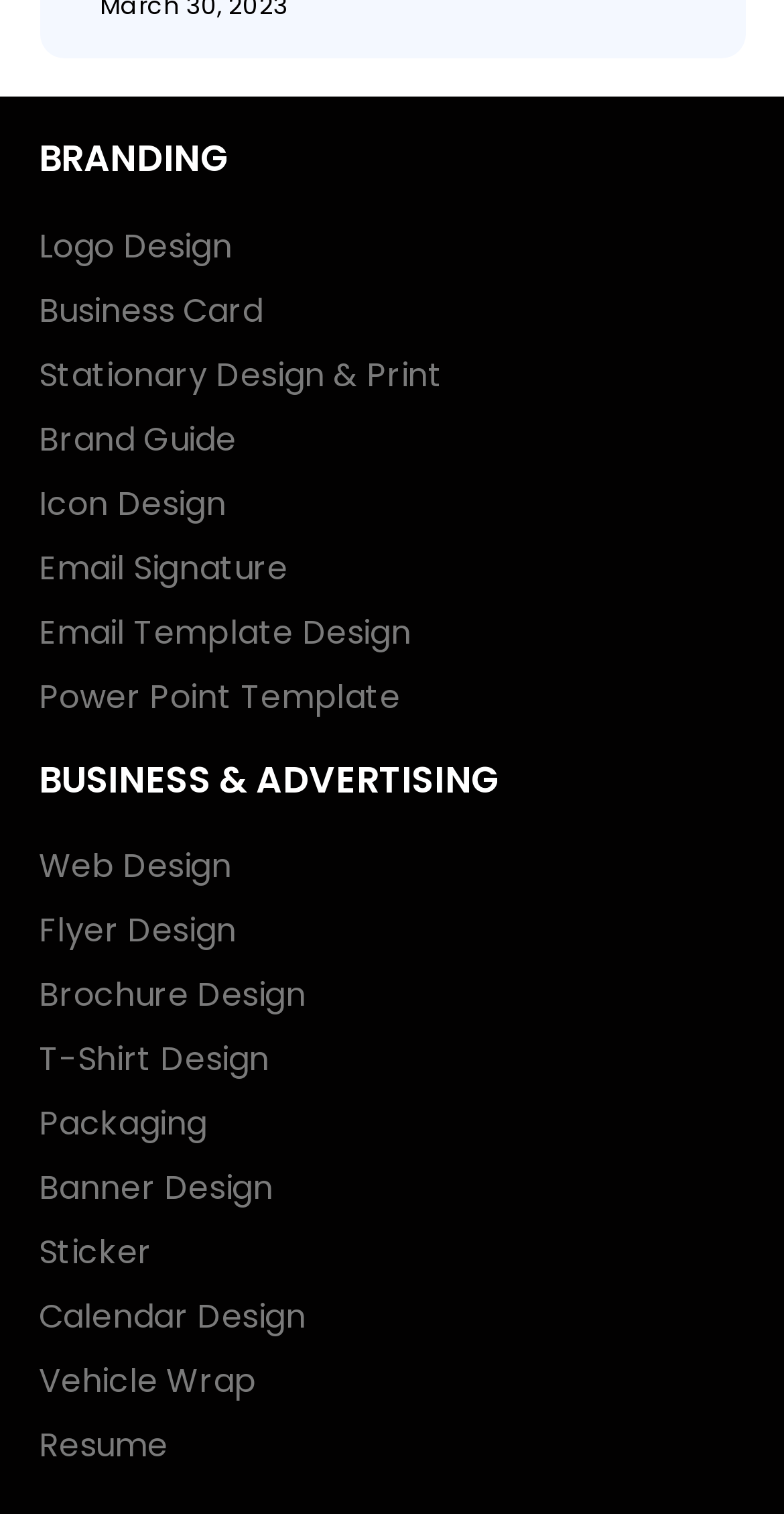Determine the bounding box coordinates of the element that should be clicked to execute the following command: "Explore Web Design".

[0.049, 0.557, 0.951, 0.589]